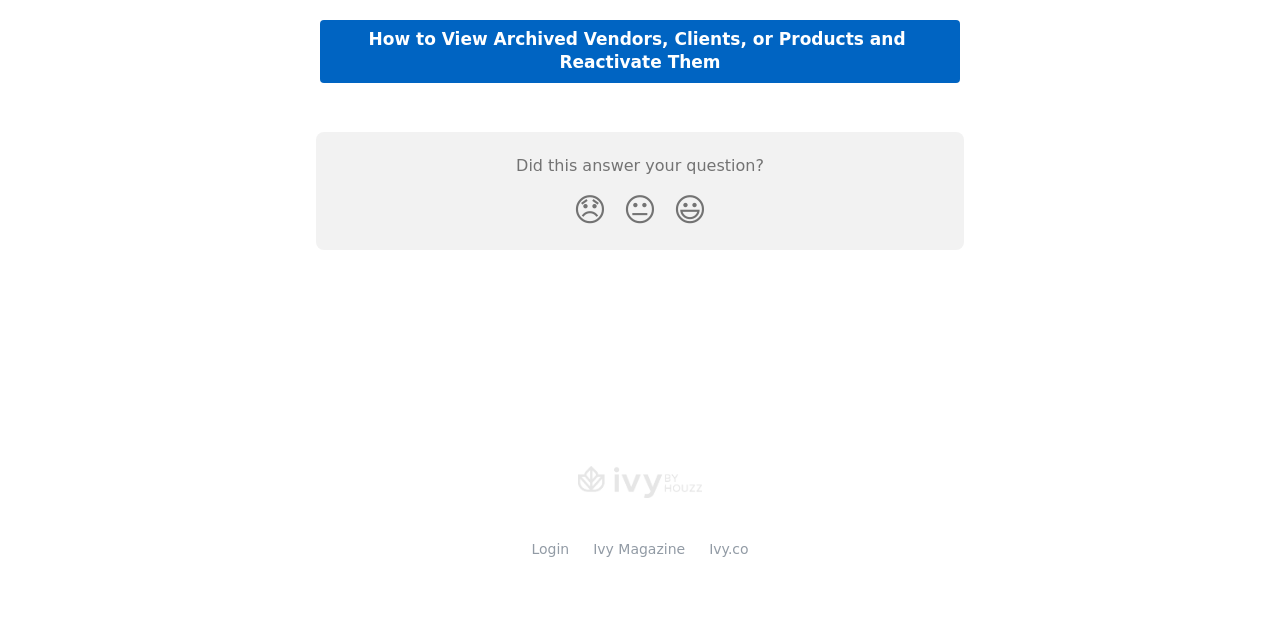Extract the bounding box coordinates for the UI element described as: "Ivy.co".

[0.554, 0.845, 0.585, 0.87]